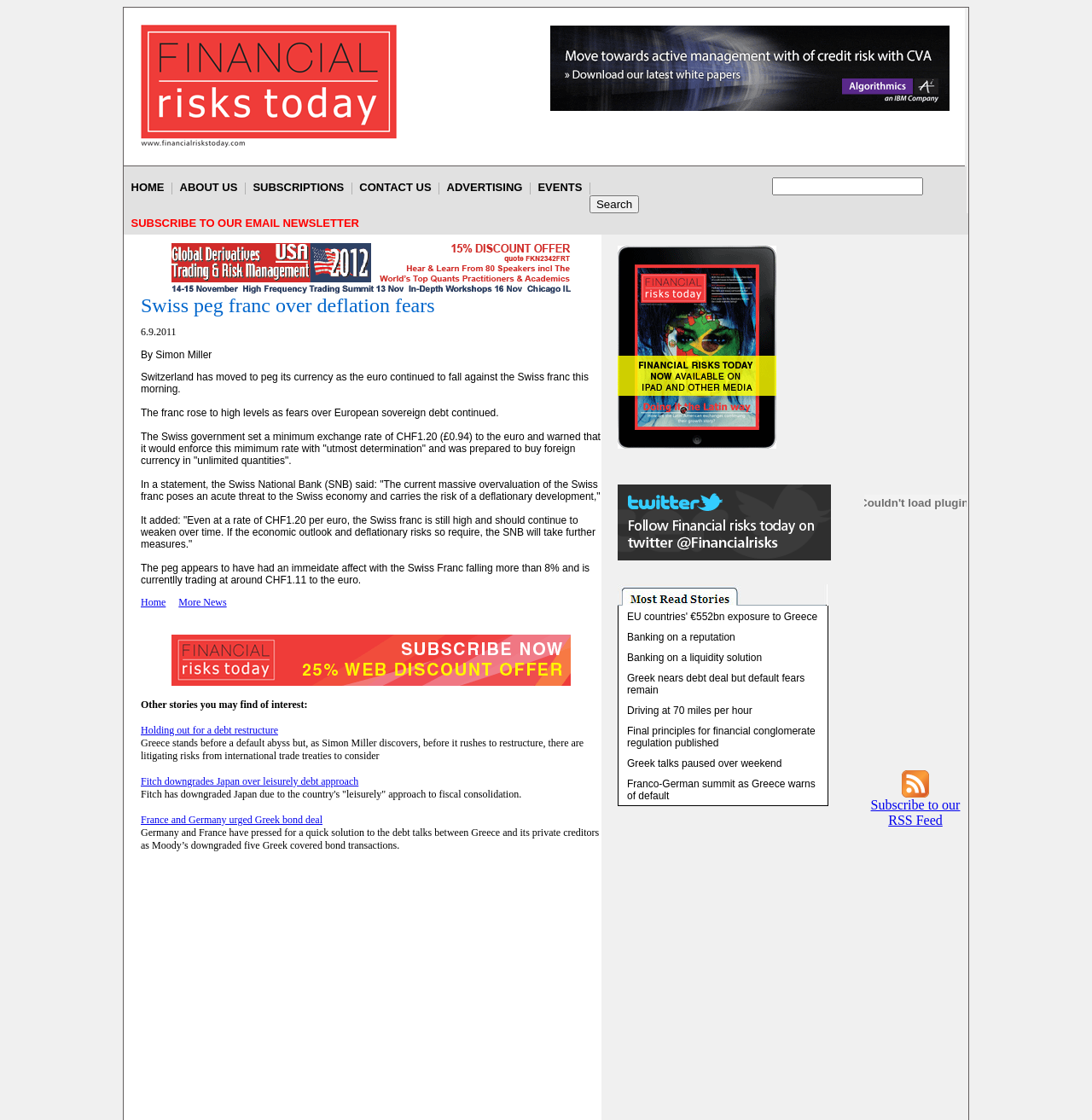Could you locate the bounding box coordinates for the section that should be clicked to accomplish this task: "view 'Windows 2008 / Windows 7 x64: The ‘Microsoft.Jet.OLEDB.4.0’ provider is not registered on the local machine.'".

None